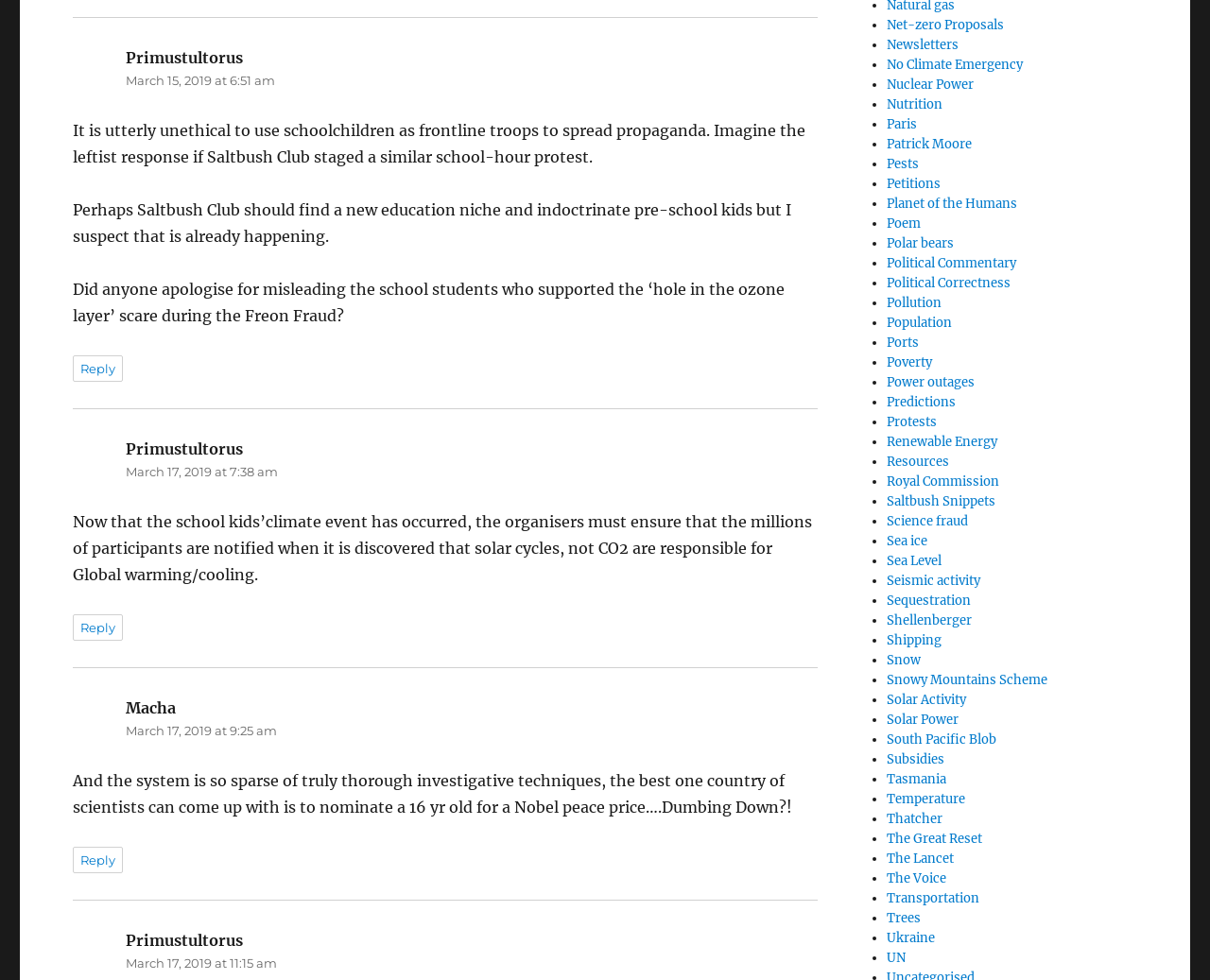What is the name of the person who made the third comment?
Respond with a short answer, either a single word or a phrase, based on the image.

Macha